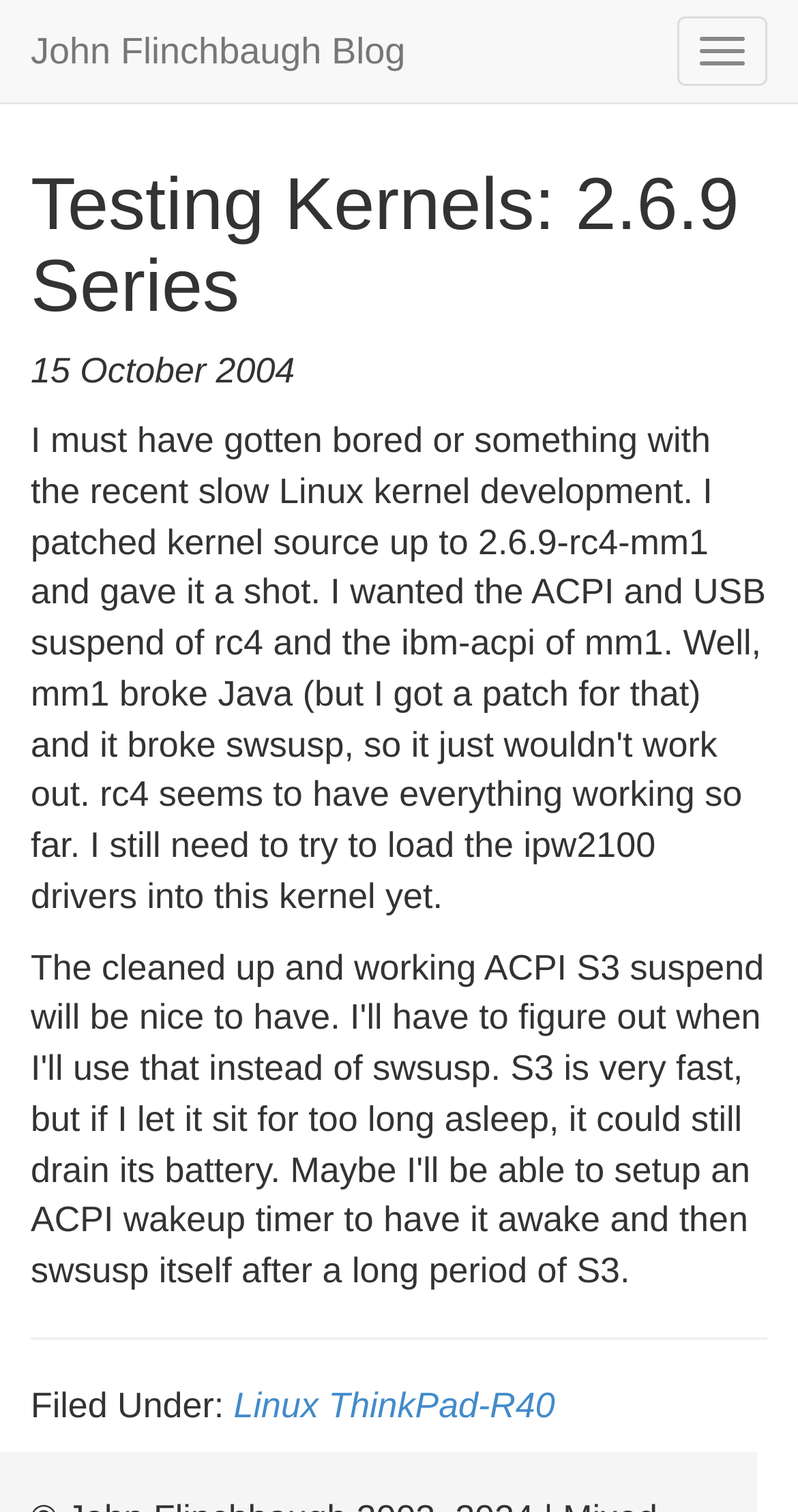Locate the bounding box for the described UI element: "ThinkPad-R40". Ensure the coordinates are four float numbers between 0 and 1, formatted as [left, top, right, bottom].

[0.411, 0.915, 0.695, 0.943]